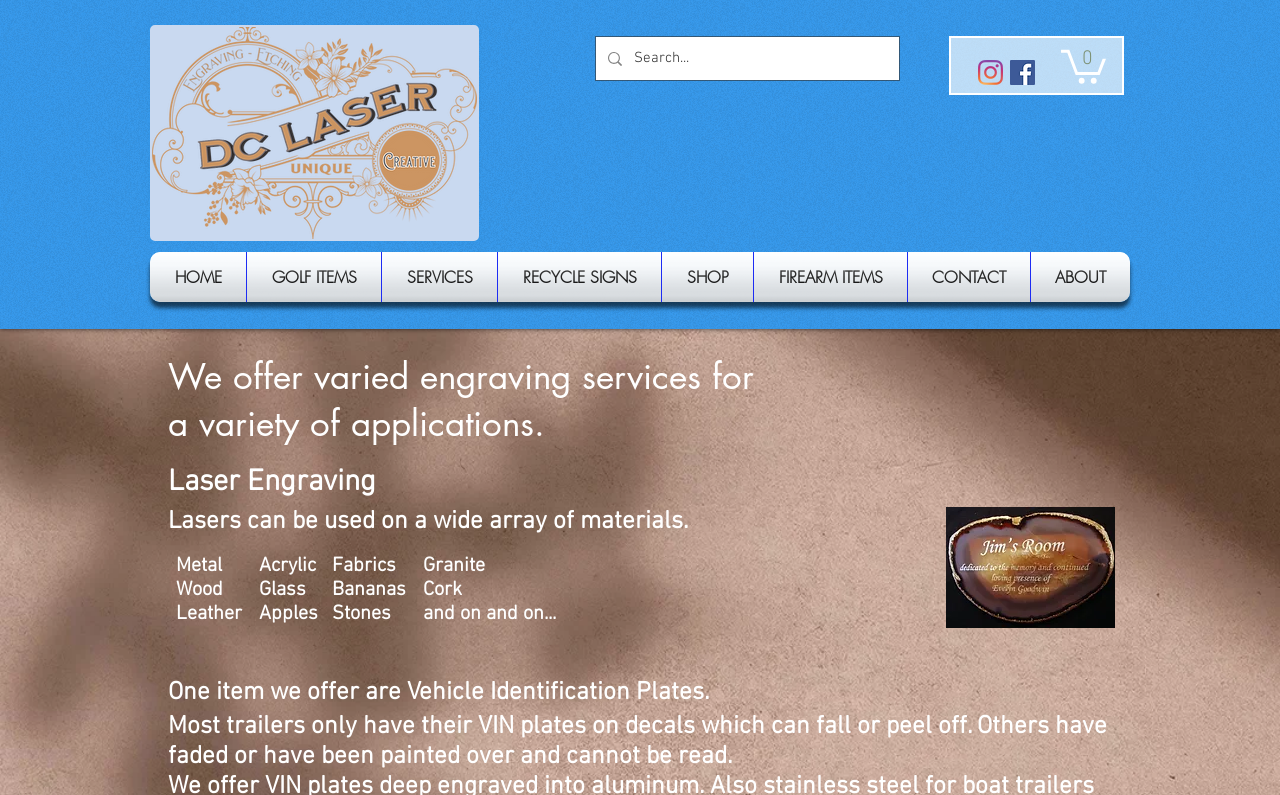Find the bounding box coordinates for the area you need to click to carry out the instruction: "View cart". The coordinates should be four float numbers between 0 and 1, indicated as [left, top, right, bottom].

[0.829, 0.058, 0.864, 0.105]